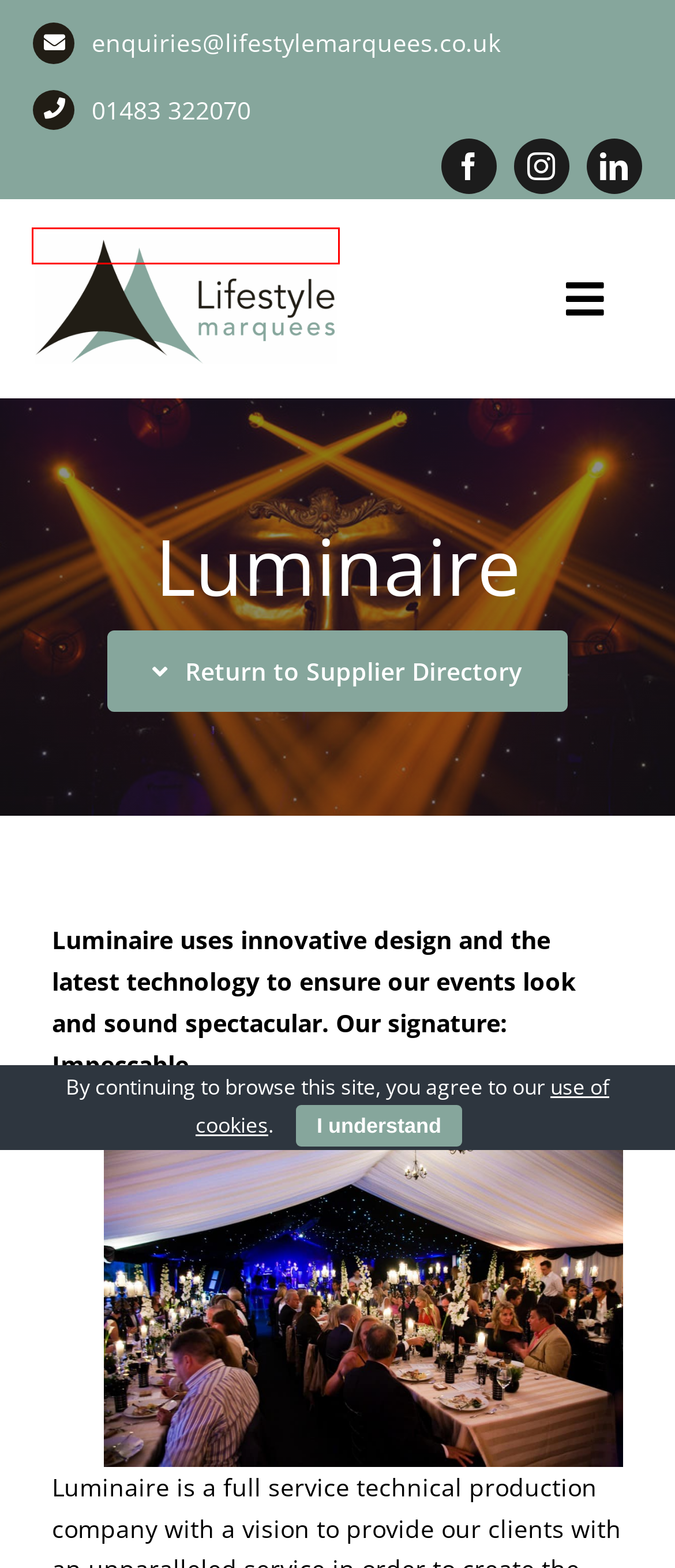You are given a screenshot depicting a webpage with a red bounding box around a UI element. Select the description that best corresponds to the new webpage after clicking the selected element. Here are the choices:
A. Long Term Marquee Hire - Lifestyle Marquees Limited
B. Security & Cookies | Inside Outside Marquees
C. Lifestyle Marquees | Surrey UK
D. Home - Lifestyle Marquees Limited
E. Marquee Hire In Surrey | Lifestyle Marquees 01483 322070
F. Event Suppliers | recommended by Lifestyle marquees Marquees, call 01483 322070
G. Marquee Event Services | Professional Marquee Hire
H. Corporate Marquees

D